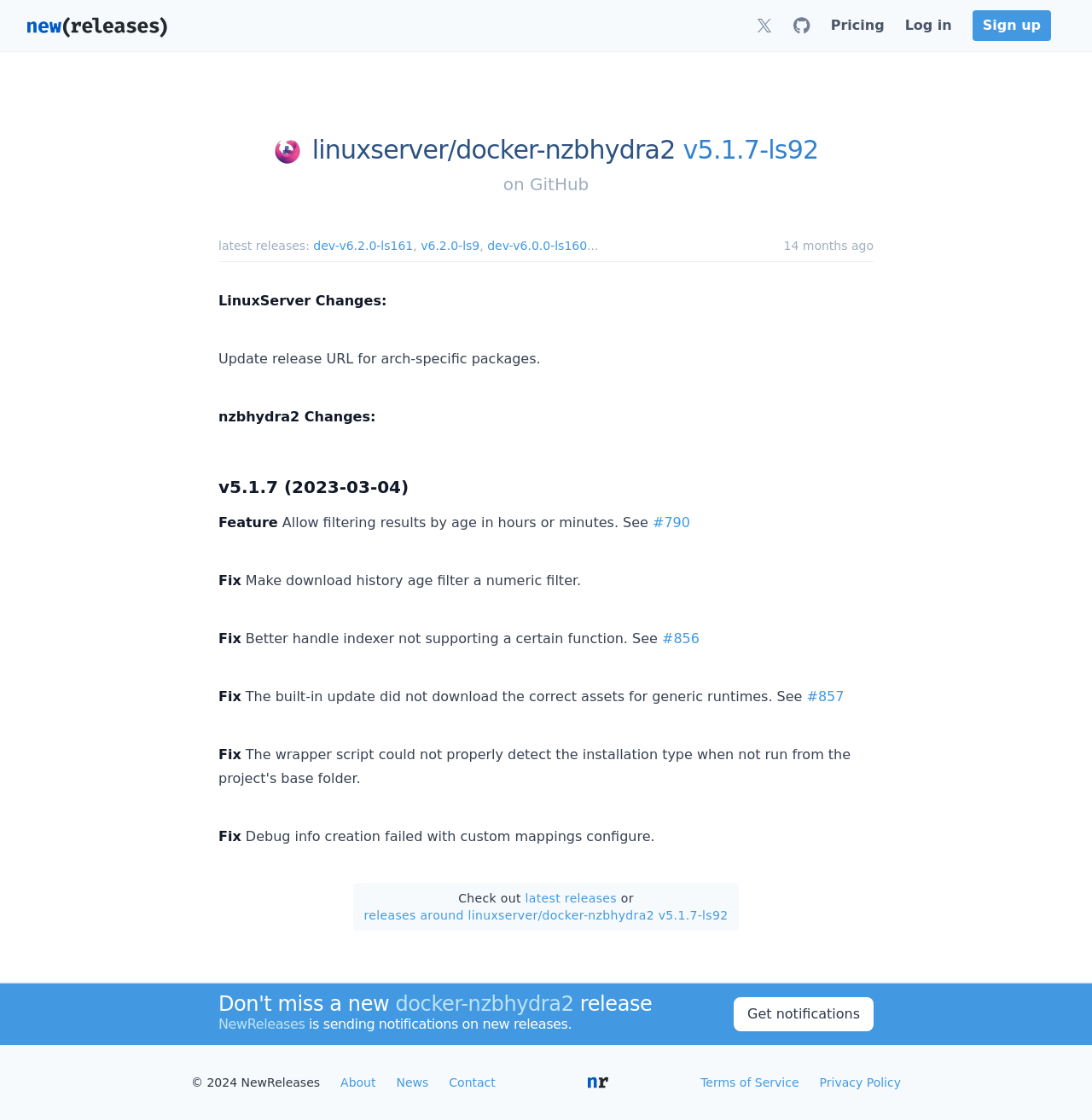Given the following UI element description: "Terms of Service", find the bounding box coordinates in the webpage screenshot.

[0.642, 0.96, 0.732, 0.972]